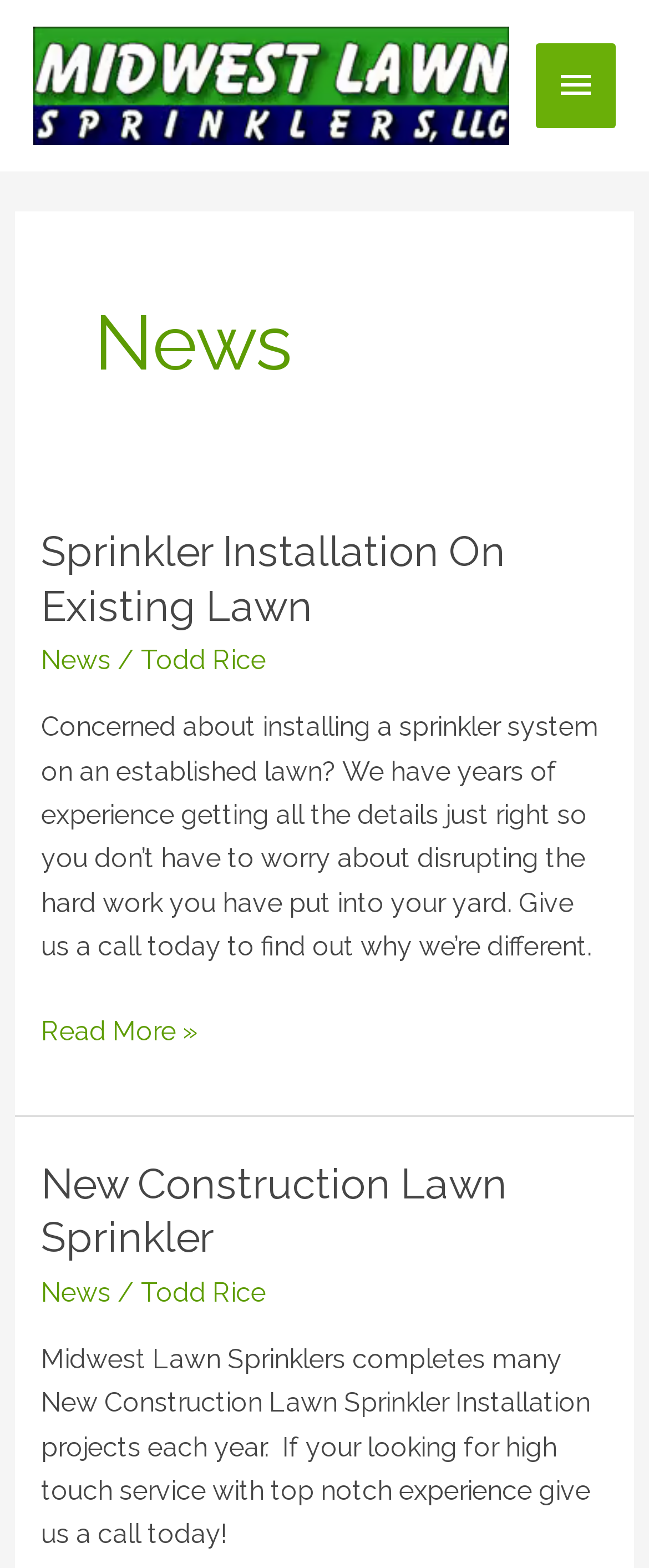Provide your answer to the question using just one word or phrase: How many news articles are on this page?

2